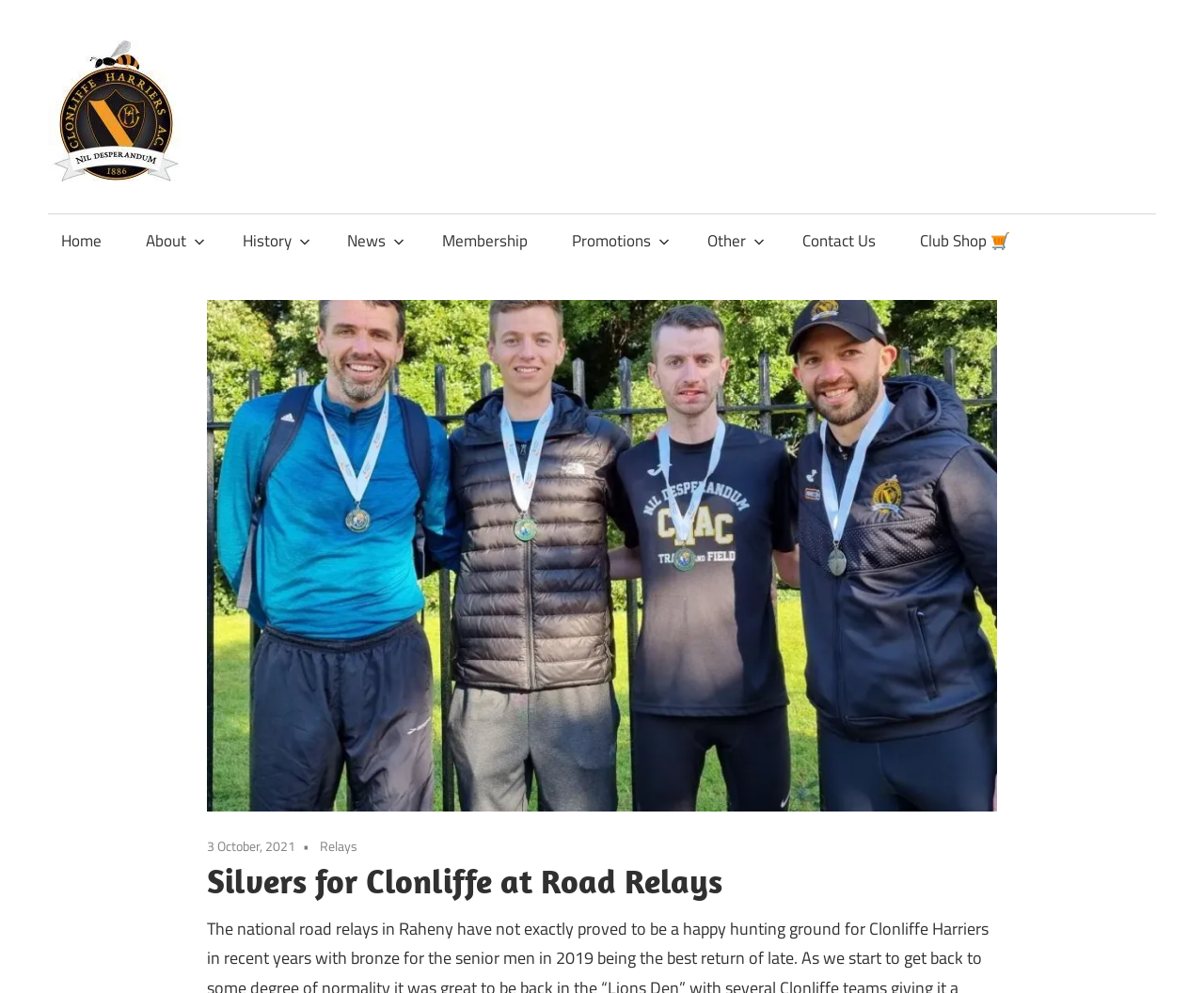Locate the UI element described by Club Shop 🛒 and provide its bounding box coordinates. Use the format (top-left x, top-left y, bottom-right x, bottom-right y) with all values as floating point numbers between 0 and 1.

[0.754, 0.214, 0.85, 0.27]